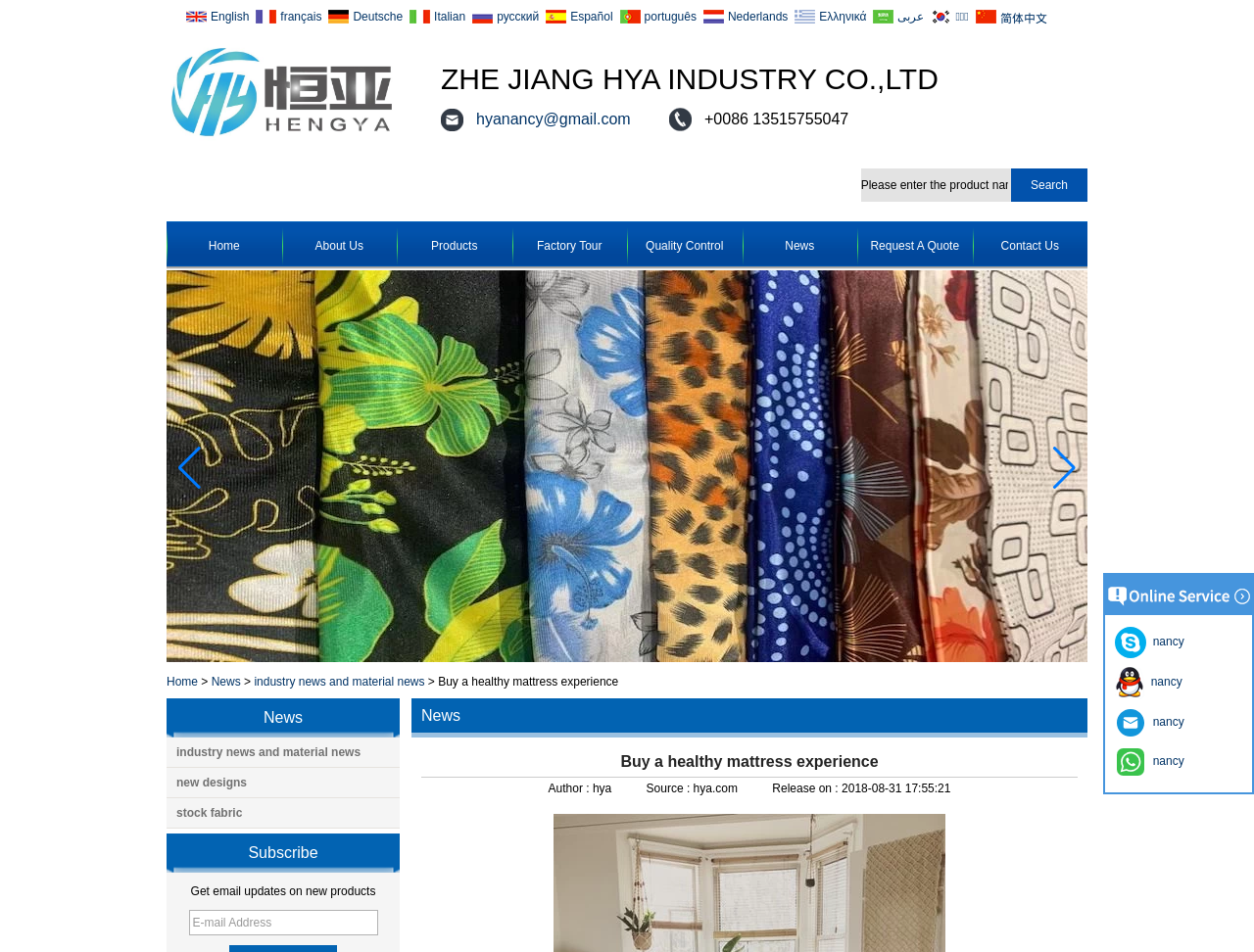Pinpoint the bounding box coordinates for the area that should be clicked to perform the following instruction: "Contact the company".

[0.775, 0.233, 0.867, 0.284]